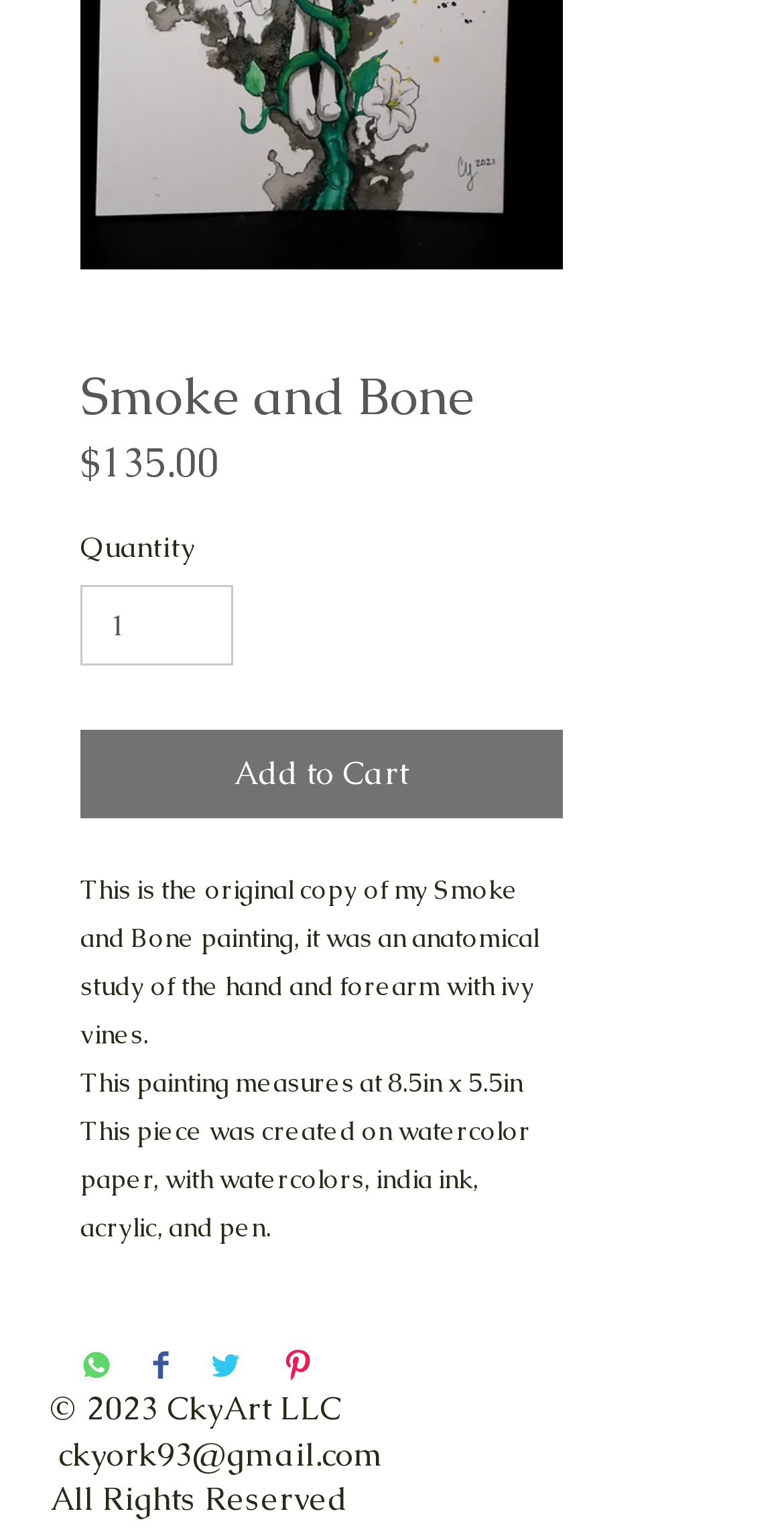What materials were used to create the painting? Examine the screenshot and reply using just one word or a brief phrase.

watercolors, india ink, acrylic, and pen